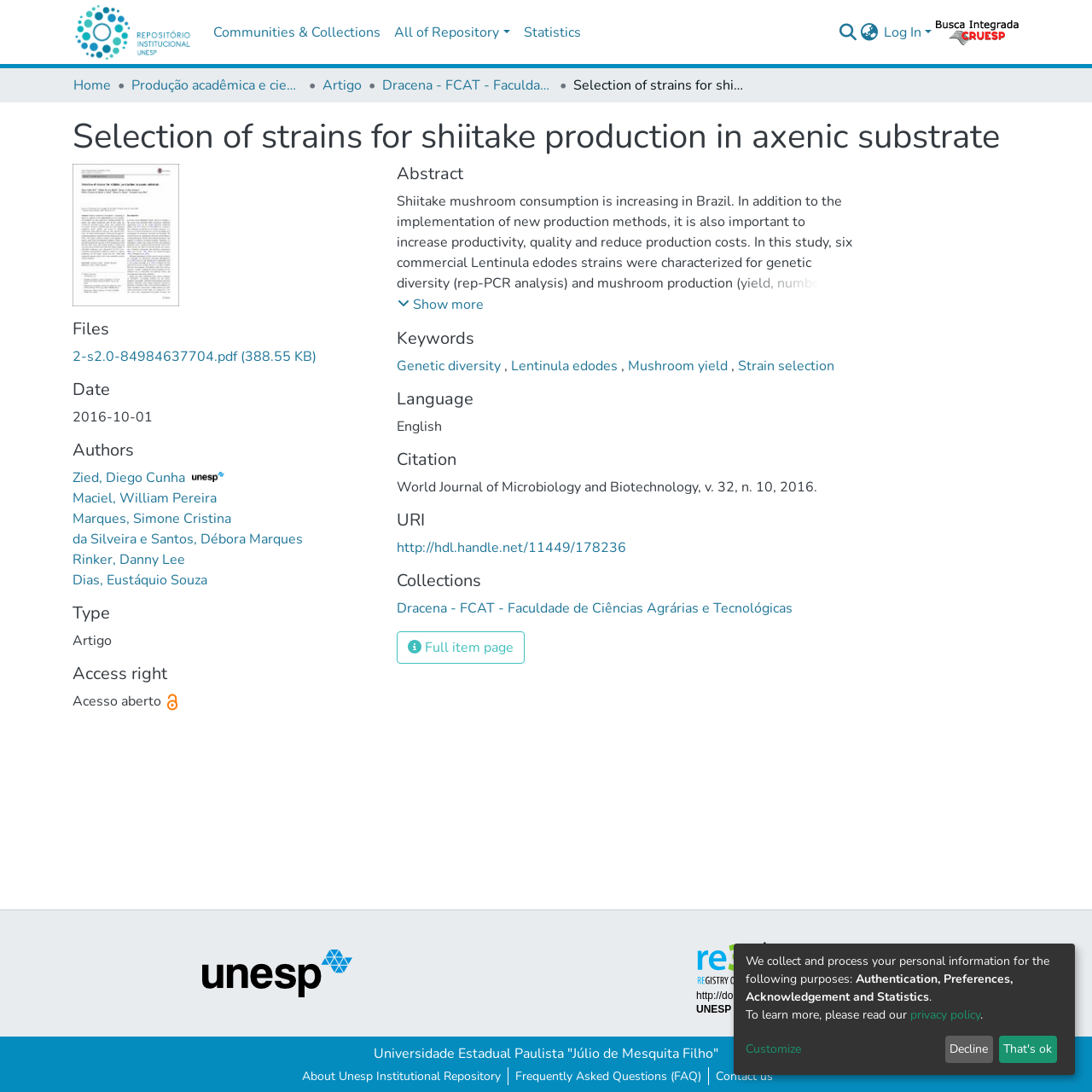What is the language of the article?
Refer to the image and give a detailed answer to the question.

The language of the article is English, which is indicated by the 'Language' section on the webpage, stating 'English'.